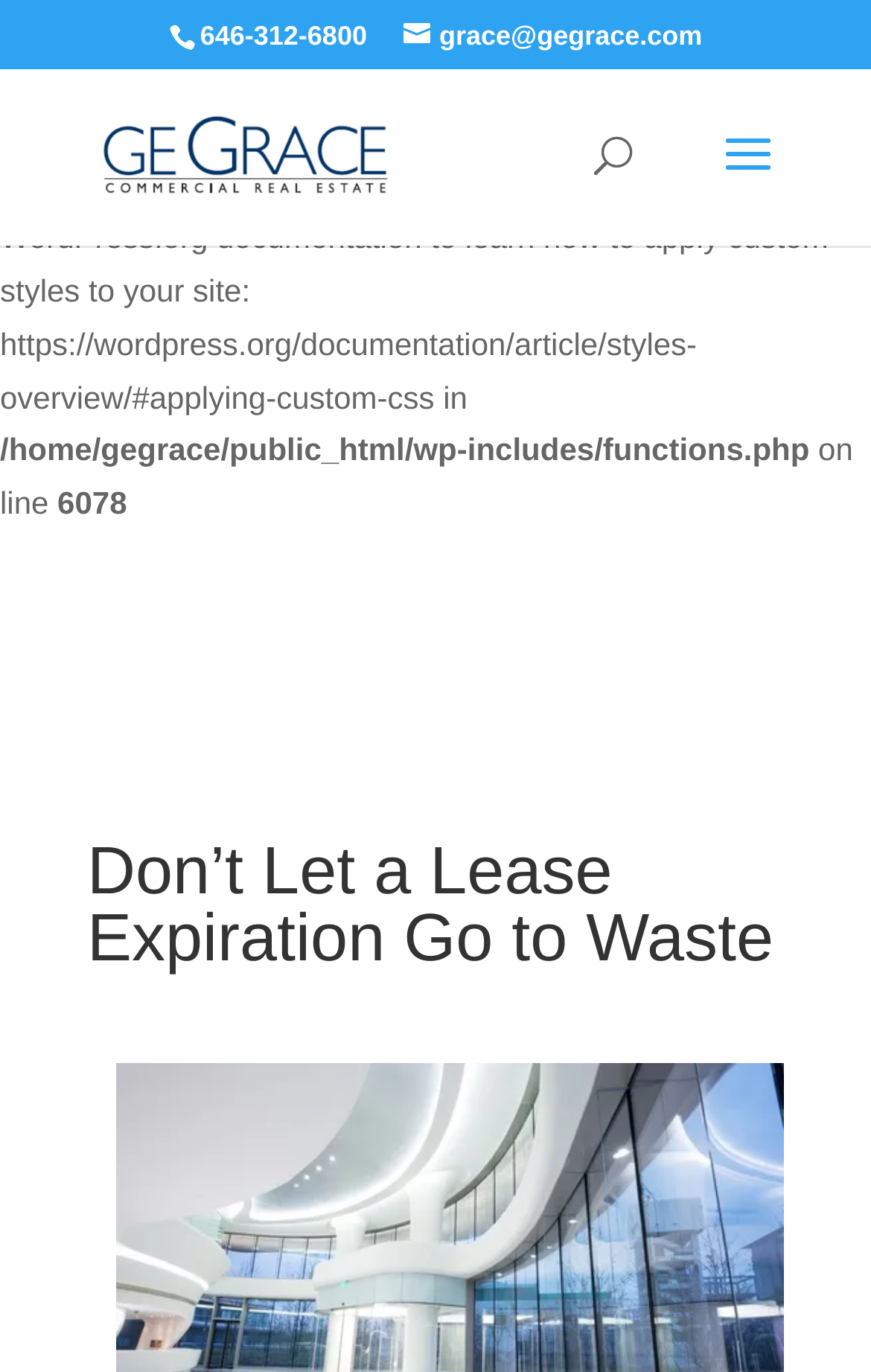What is the error message on the webpage?
Provide a short answer using one word or a brief phrase based on the image.

Hook custom_css_loaded is deprecated